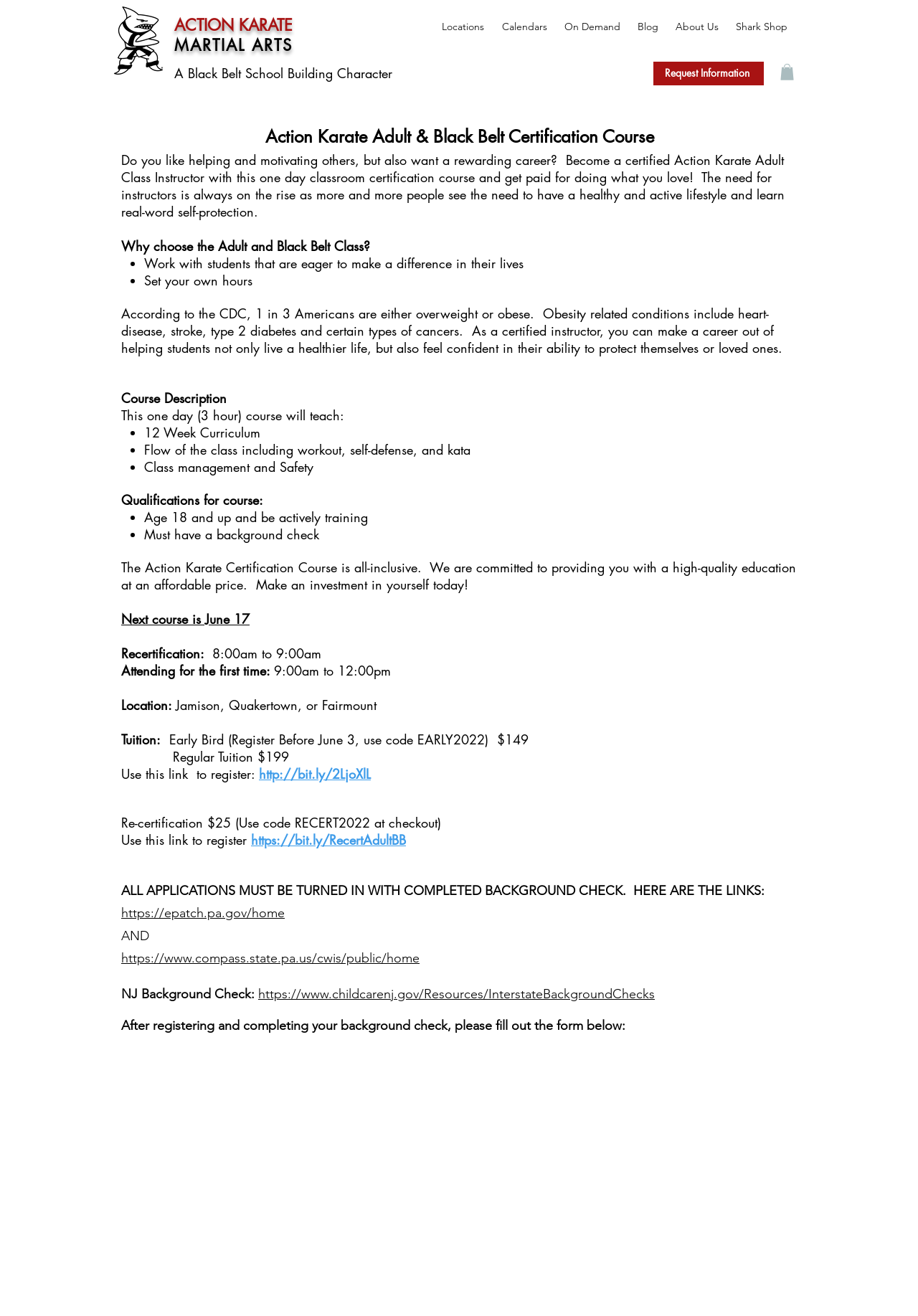Locate the bounding box coordinates of the element that should be clicked to fulfill the instruction: "Click on the 'Request Information' link".

[0.712, 0.047, 0.832, 0.065]